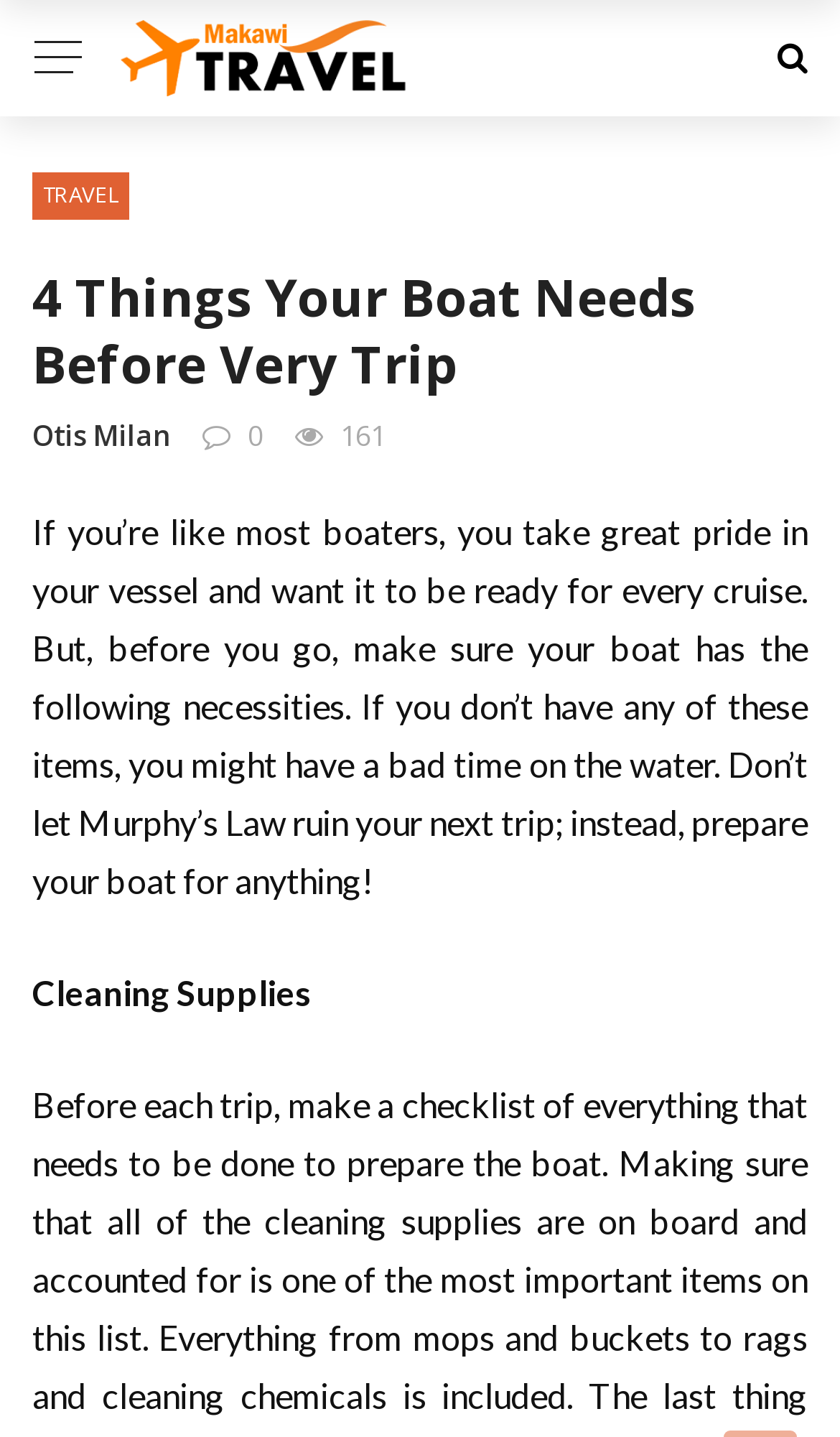Answer succinctly with a single word or phrase:
What is the theme of the article?

Boat preparation